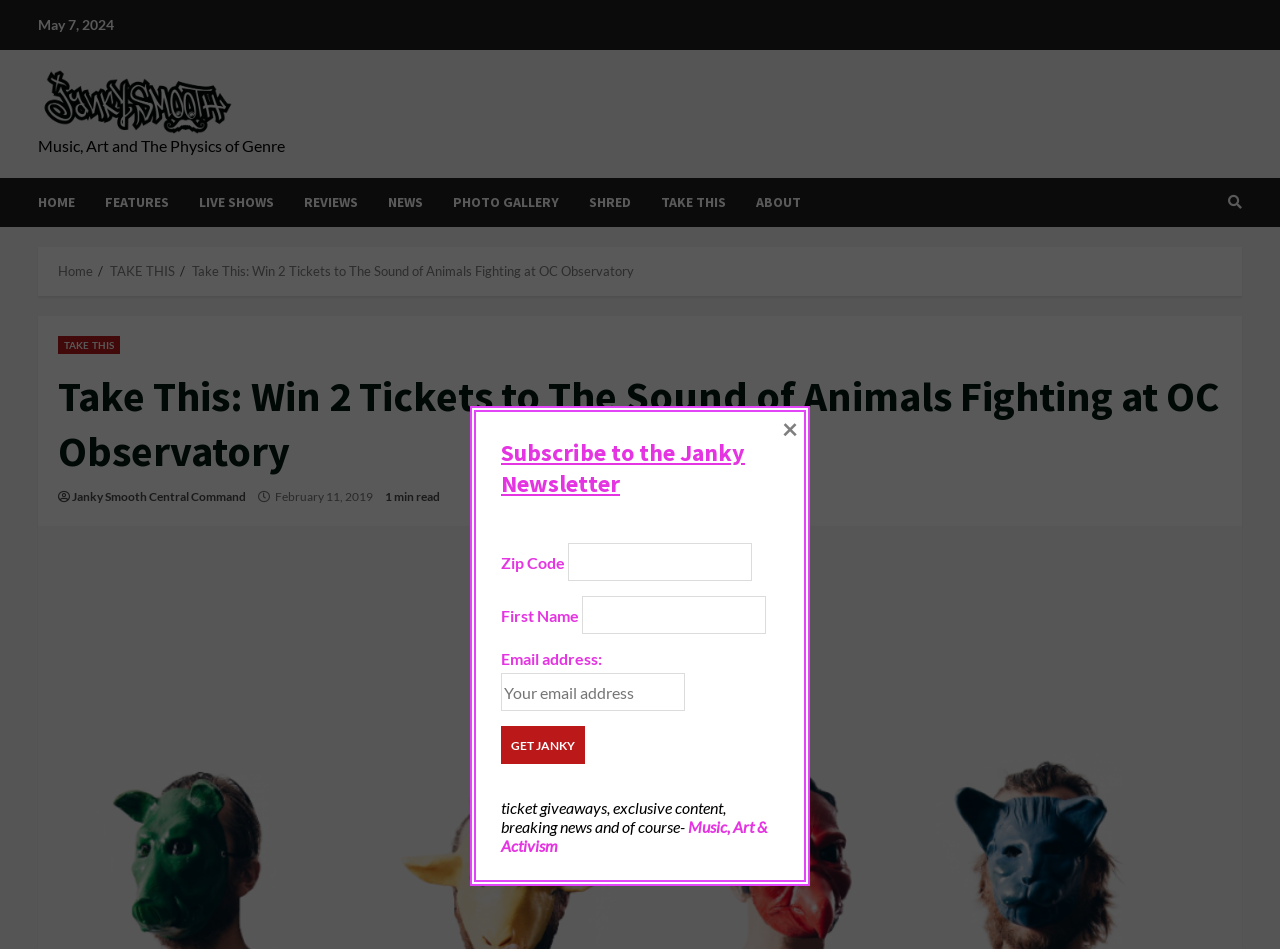What is the date of the event?
Answer the question based on the image using a single word or a brief phrase.

May 7, 2024